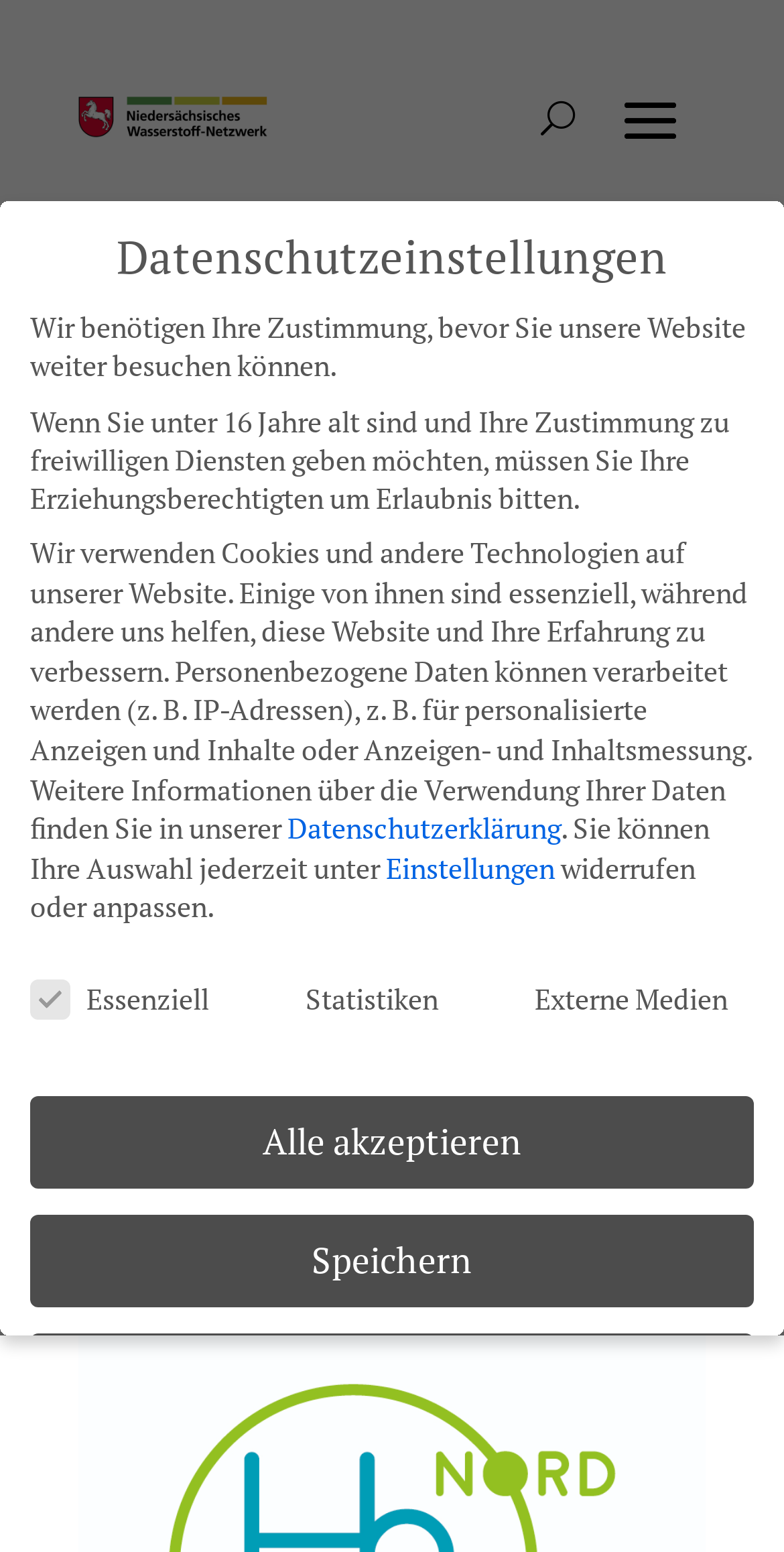Please predict the bounding box coordinates of the element's region where a click is necessary to complete the following instruction: "View the COSPEL project". The coordinates should be represented by four float numbers between 0 and 1, i.e., [left, top, right, bottom].

[0.1, 0.733, 0.9, 0.795]